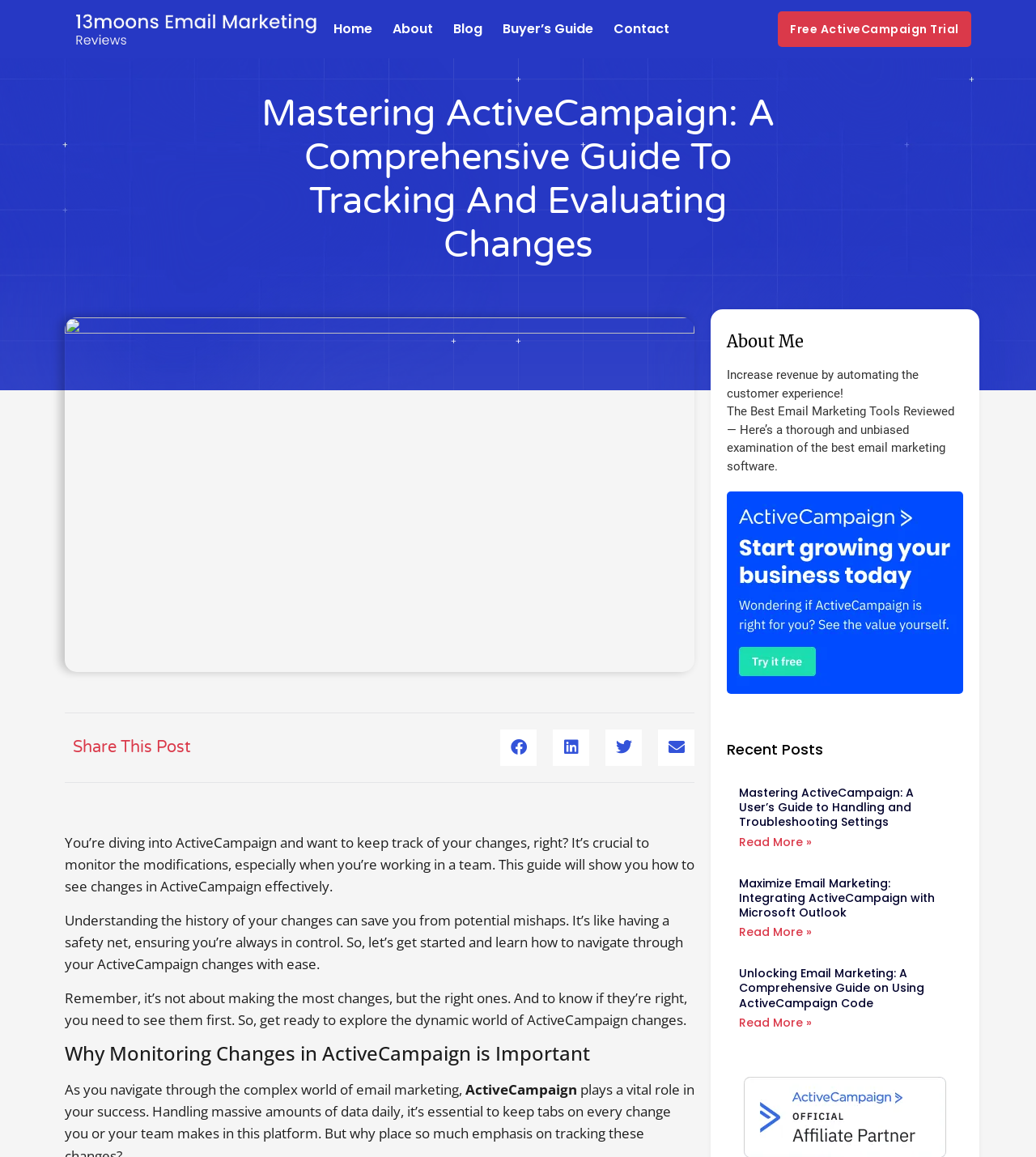Pinpoint the bounding box coordinates of the element to be clicked to execute the instruction: "Click on the 'Free ActiveCampaign Trial' link".

[0.751, 0.01, 0.937, 0.041]